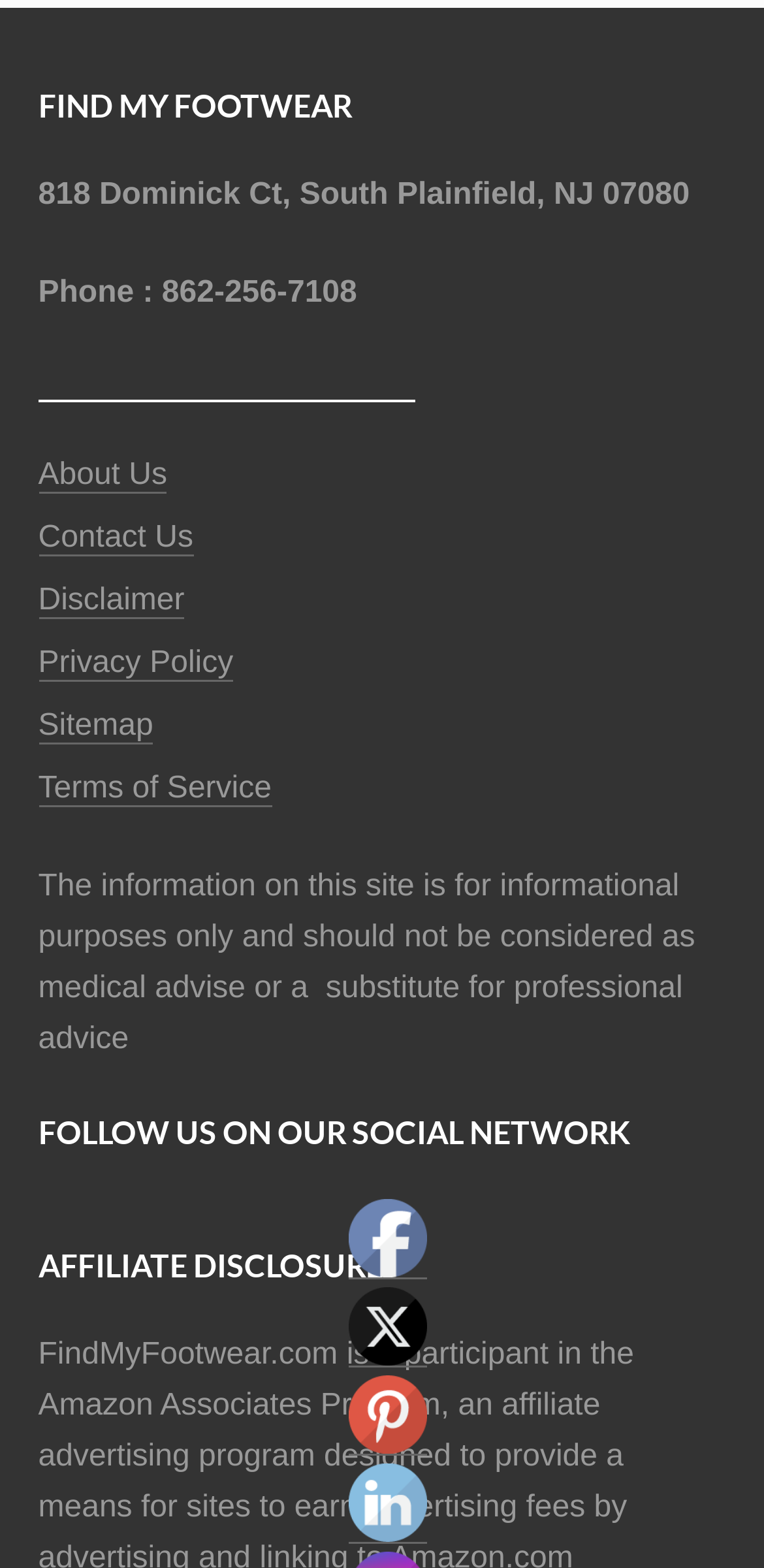How many social media links are available?
Give a detailed response to the question by analyzing the screenshot.

I counted the number of social media links by looking at the links and images under the 'FOLLOW US ON OUR SOCIAL NETWORK' heading, which includes Facebook, Twitter, Pinterest, and LinkedIn.